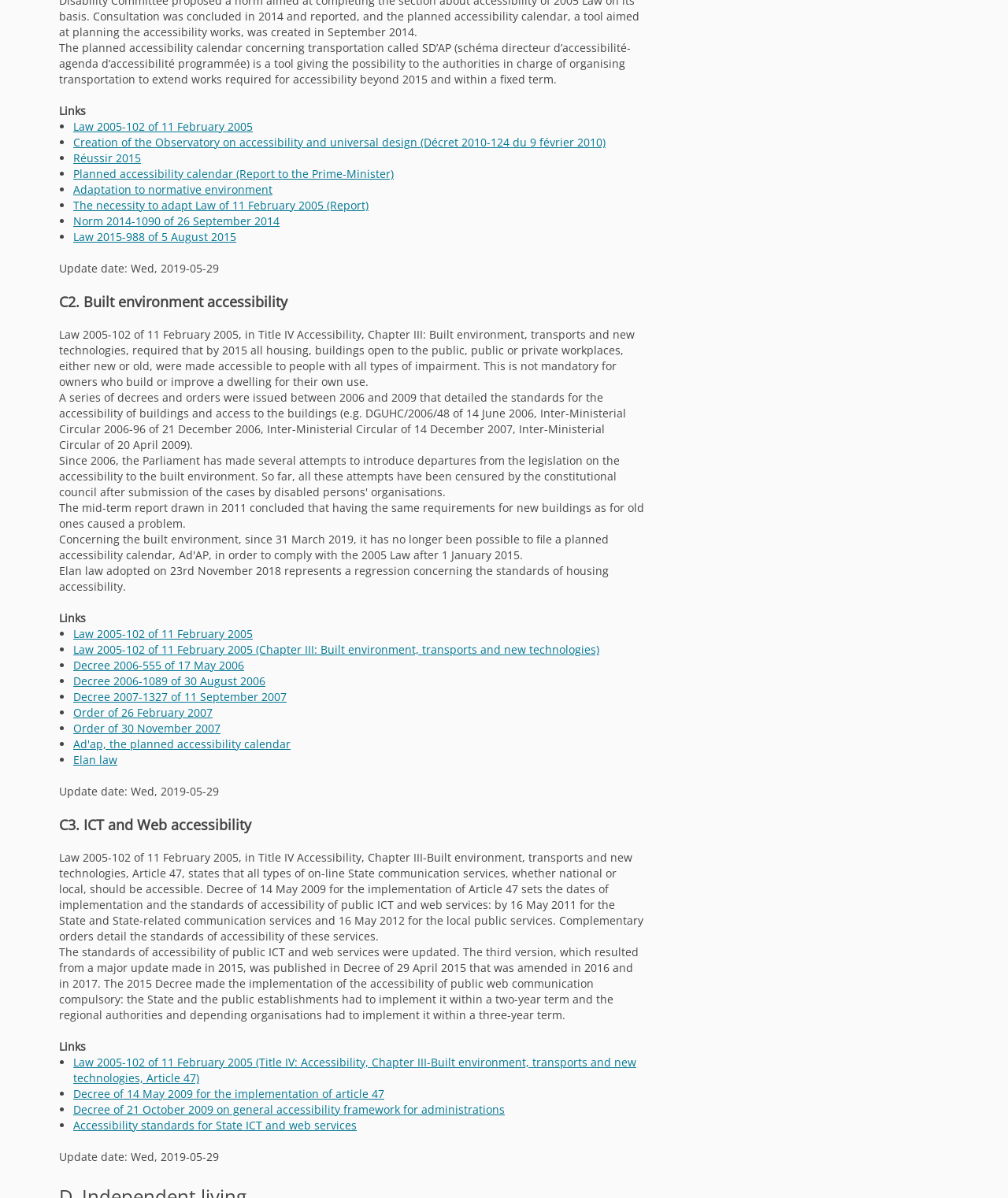Using the webpage screenshot and the element description Order of 30 November 2007, determine the bounding box coordinates. Specify the coordinates in the format (top-left x, top-left y, bottom-right x, bottom-right y) with values ranging from 0 to 1.

[0.073, 0.602, 0.219, 0.614]